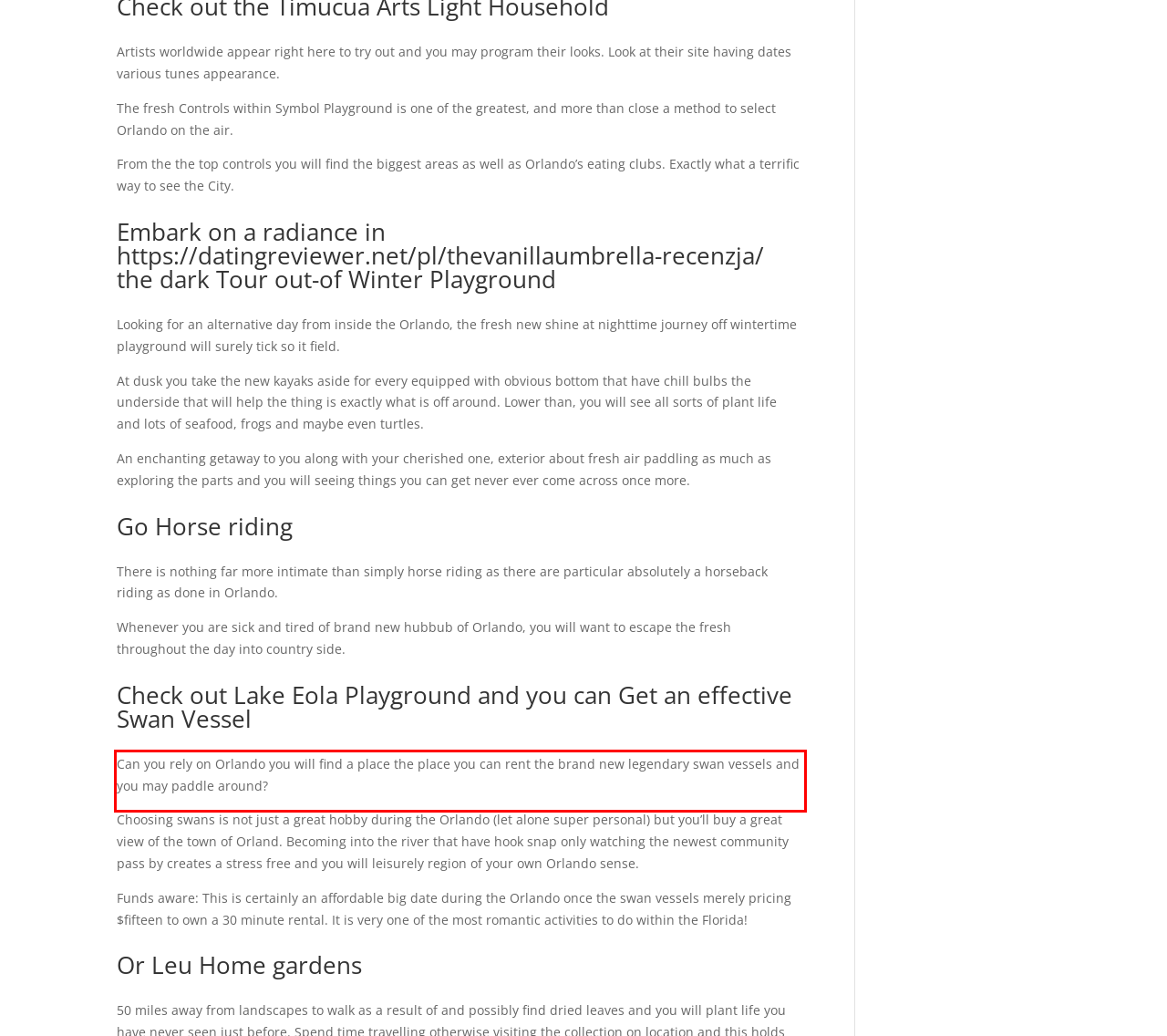There is a screenshot of a webpage with a red bounding box around a UI element. Please use OCR to extract the text within the red bounding box.

Can you rely on Orlando you will find a place the place you can rent the brand new legendary swan vessels and you may paddle around?